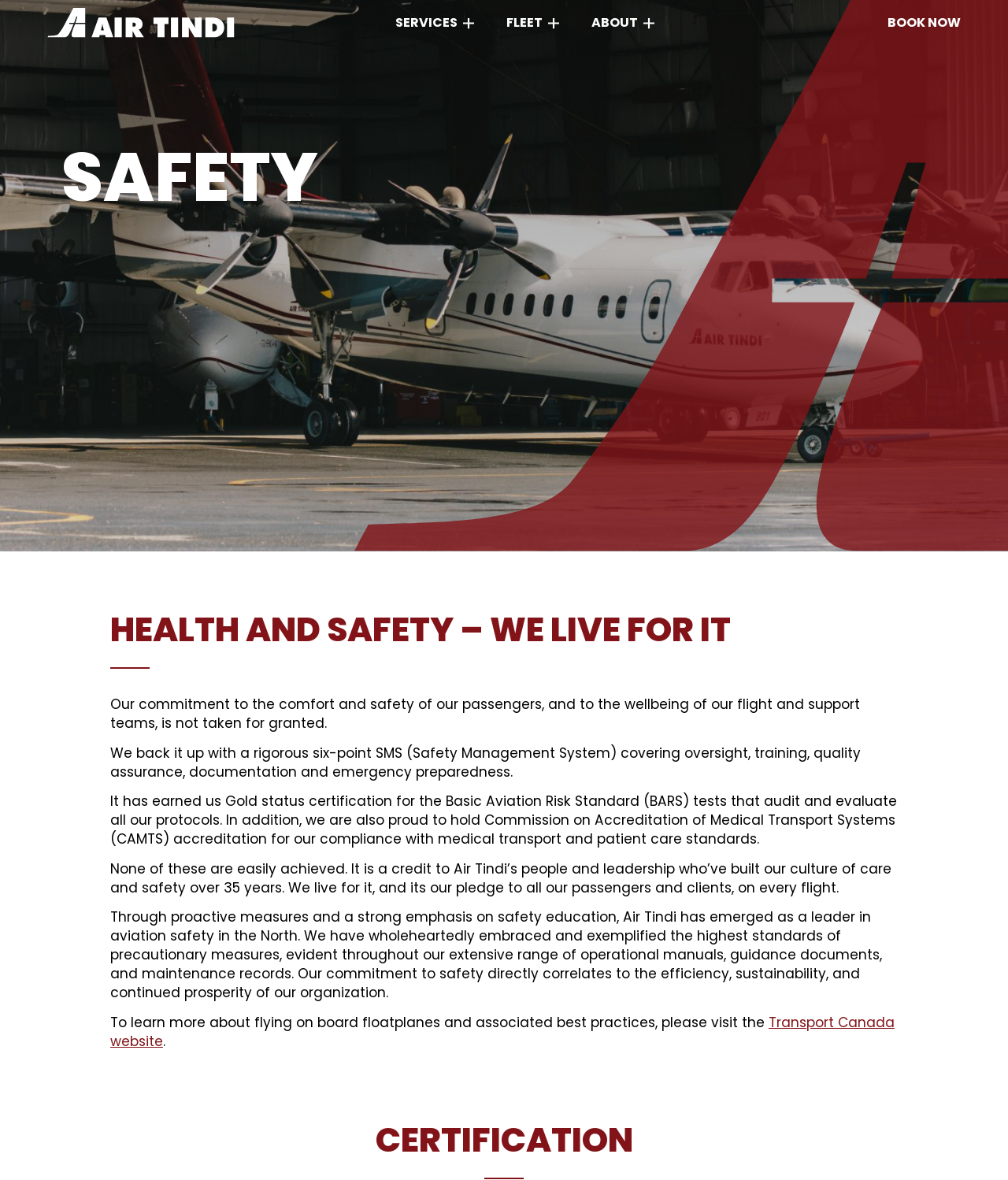Provide a thorough summary of the webpage.

The webpage is about Air Tindi, a company that provides air transportation services. At the top of the page, there is a navigation menu with links to different sections of the website, including "SERVICES", "FLEET", "ABOUT", and "BOOK NOW". Below the navigation menu, there is a heading that reads "SAFETY" and a subheading that says "HEALTH AND SAFETY – WE LIVE FOR IT". 

The page then goes on to describe Air Tindi's commitment to safety, stating that it is a core value within the company and that they have a rigorous six-point Safety Management System (SMS) in place. The text also mentions that Air Tindi has earned Gold status certification for the Basic Aviation Risk Standard (BARS) tests and holds Commission on Accreditation of Medical Transport Systems (CAMTS) accreditation.

There are several sections on the page, including "CERTIFICATION", "CHARTER", "SCHEDULED FLIGHT", "CARGO", "ADVENTURES", "OUR STORY", "PARTNERSHIPS", and "CONTACT US". Each section has a heading and links to learn more about the topic.

The page also features a section showcasing Air Tindi's fleet, with images and links to learn more about each aircraft, including the DASH 7 COMBI, TWIN OTTER, TURBO OTTER, CESSNA CARAVAN, and KING AIR 250.

Throughout the page, there are several links to learn more about specific topics, as well as links to book a charter or scheduled flight, and to access travel information and cargo rates.